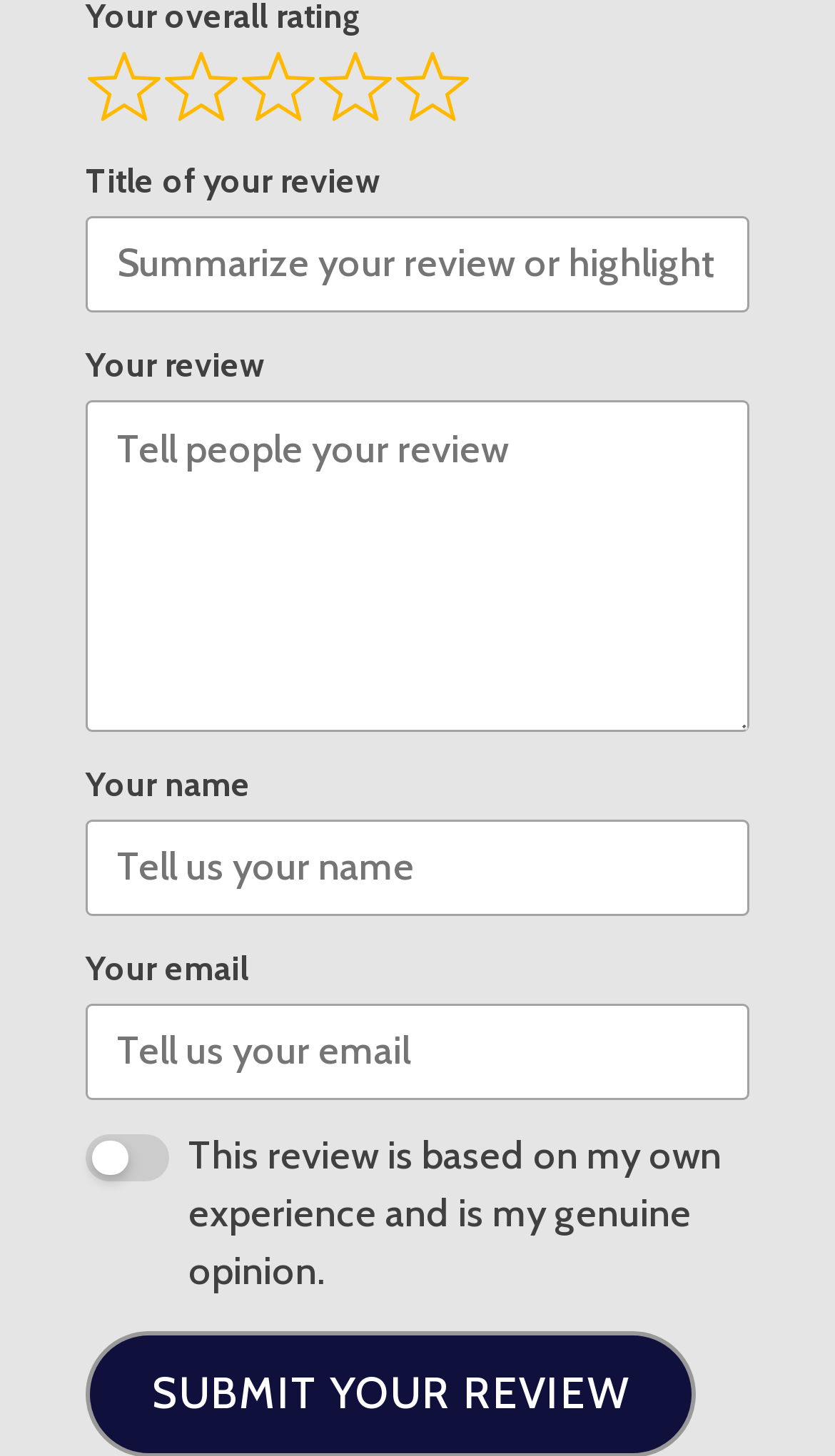What is the purpose of the rating combobox?
Please use the visual content to give a single word or phrase answer.

To rate a review